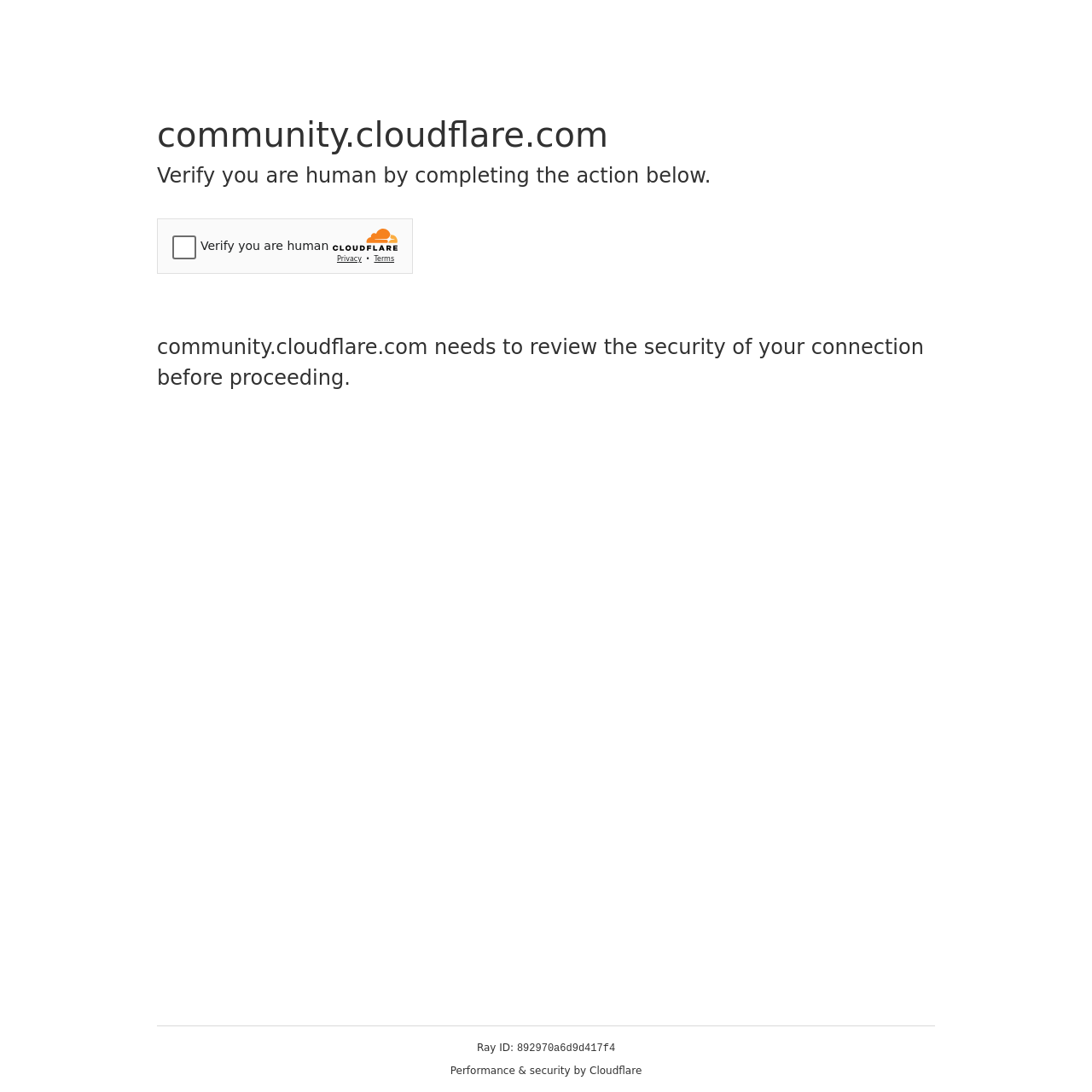Summarize the webpage in an elaborate manner.

The webpage appears to be a security verification page from Cloudflare. At the top, there is a main heading that reads "community.cloudflare.com". Below this heading, there is another heading that instructs the user to "Verify you are human by completing the action below." 

To the right of these headings, there is an iframe containing a Cloudflare security challenge, which is likely a CAPTCHA or other verification mechanism. Below this iframe, there is a paragraph of text that explains the reason for this verification, stating that "community.cloudflare.com needs to review the security of your connection before proceeding."

At the bottom of the page, there is a section containing some technical information. This section includes a label "Ray ID:" followed by a unique identifier "892970a6d9d417f4". Additionally, there is a footer text that reads "Performance & security by Cloudflare".